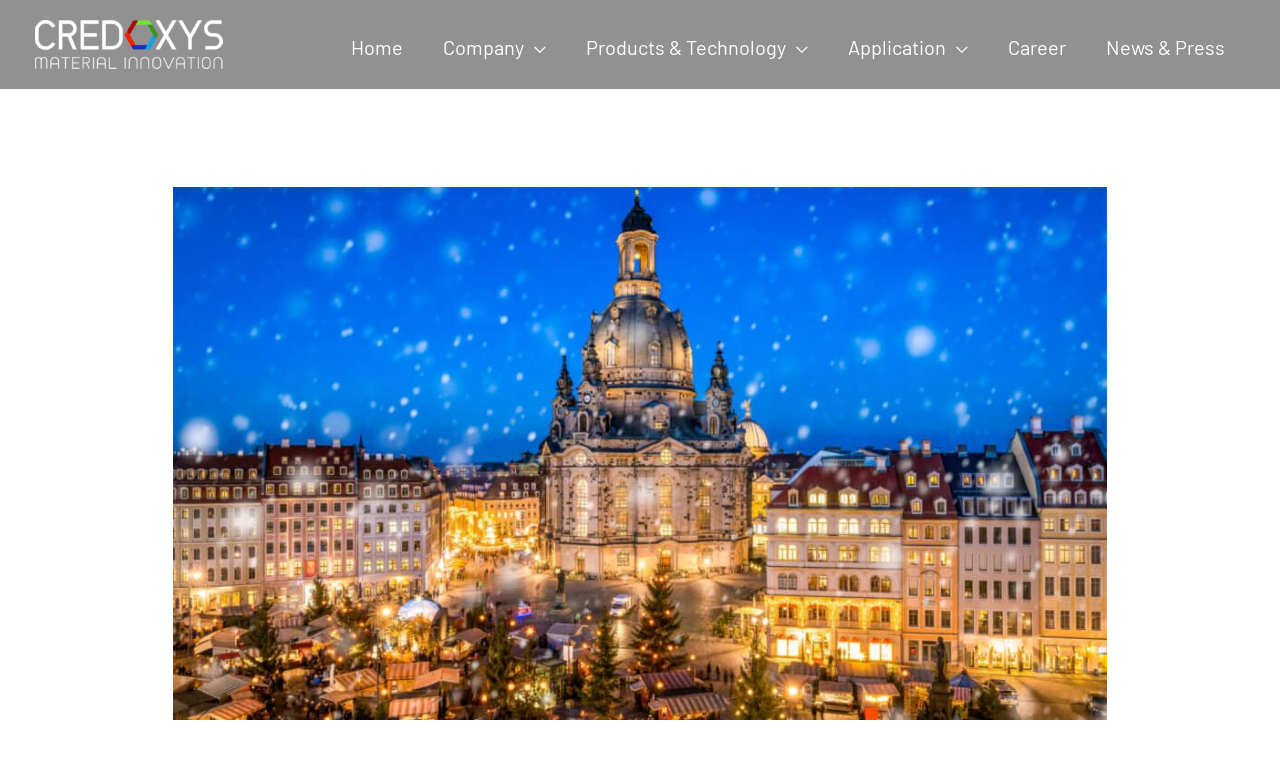Predict the bounding box of the UI element that fits this description: "parent_node: Company aria-label="Menu Toggle"".

[0.427, 0.036, 0.438, 0.086]